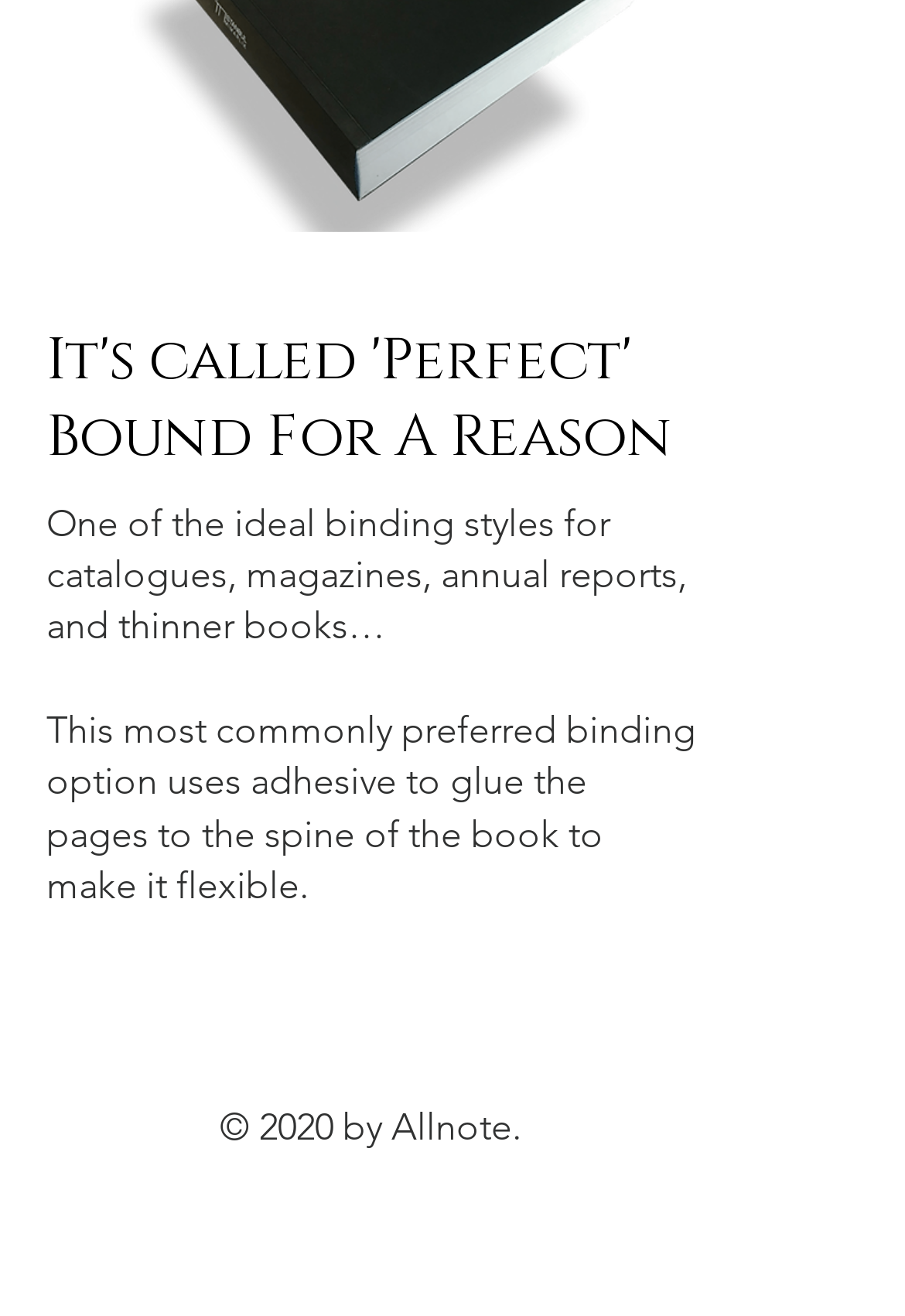From the image, can you give a detailed response to the question below:
How many social media links are present in the social bar?

The social bar contains three links, namely 'the-dots', 'LinkedIn', and 'Black Instagram Icon', which are likely links to the company's social media profiles.